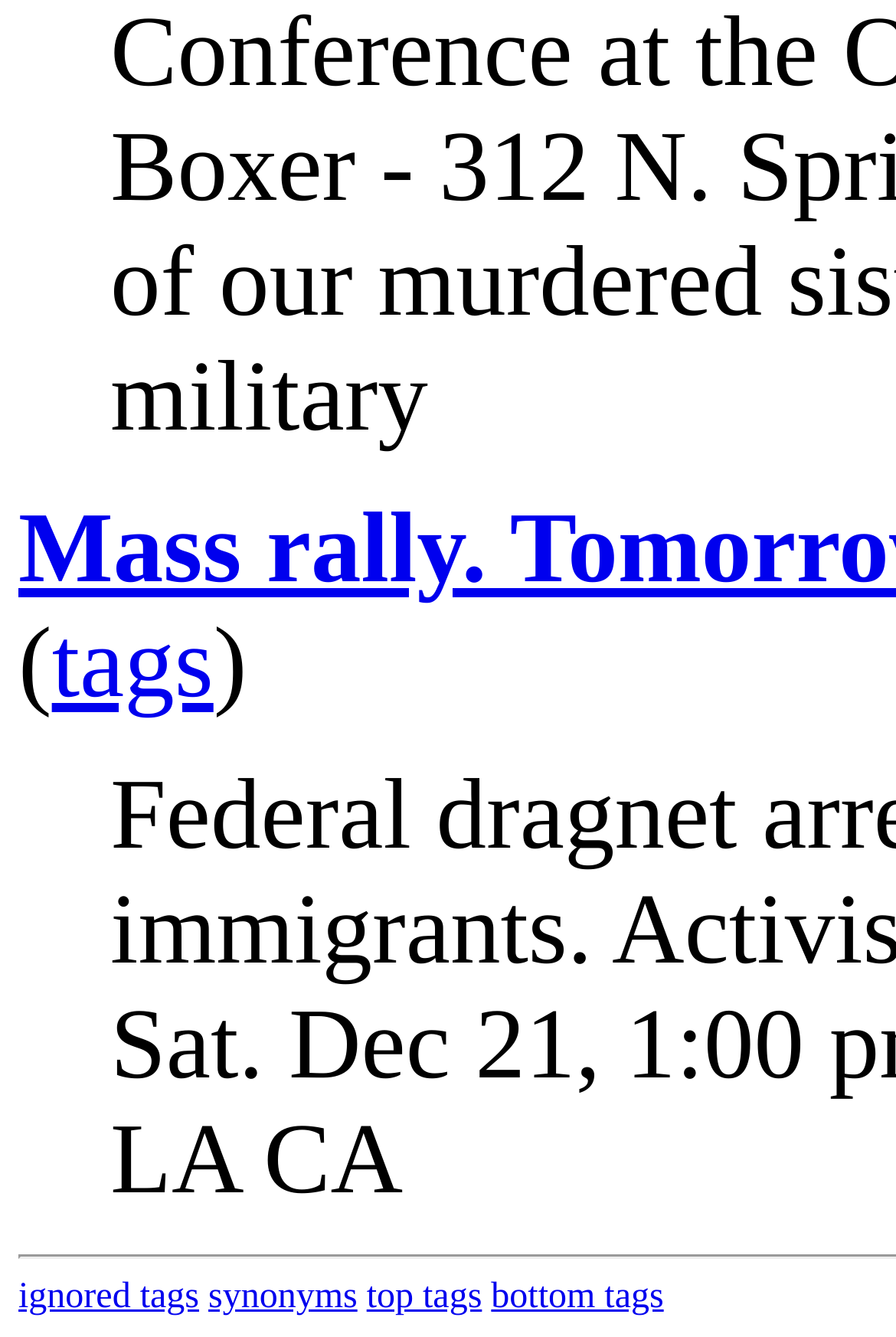Provide a brief response using a word or short phrase to this question:
What is the position of 'synonyms' link?

second from left